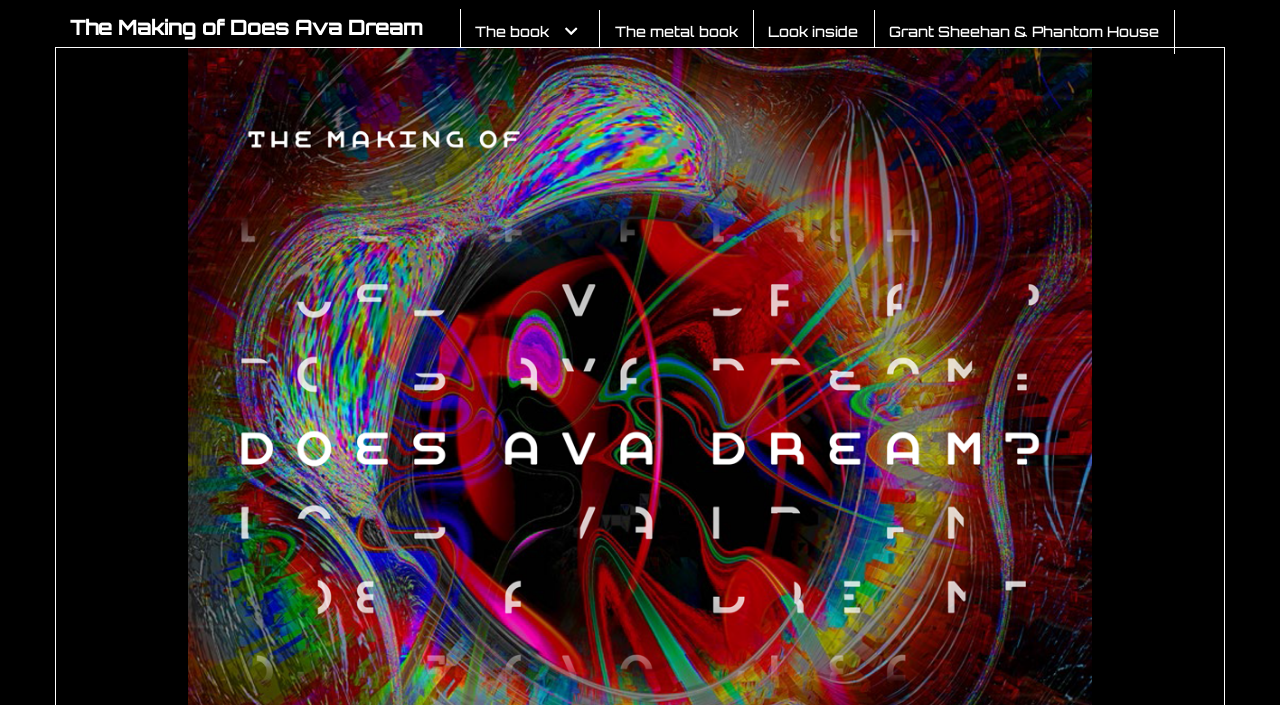Give the bounding box coordinates for the element described by: "The metal book".

[0.469, 0.028, 0.587, 0.062]